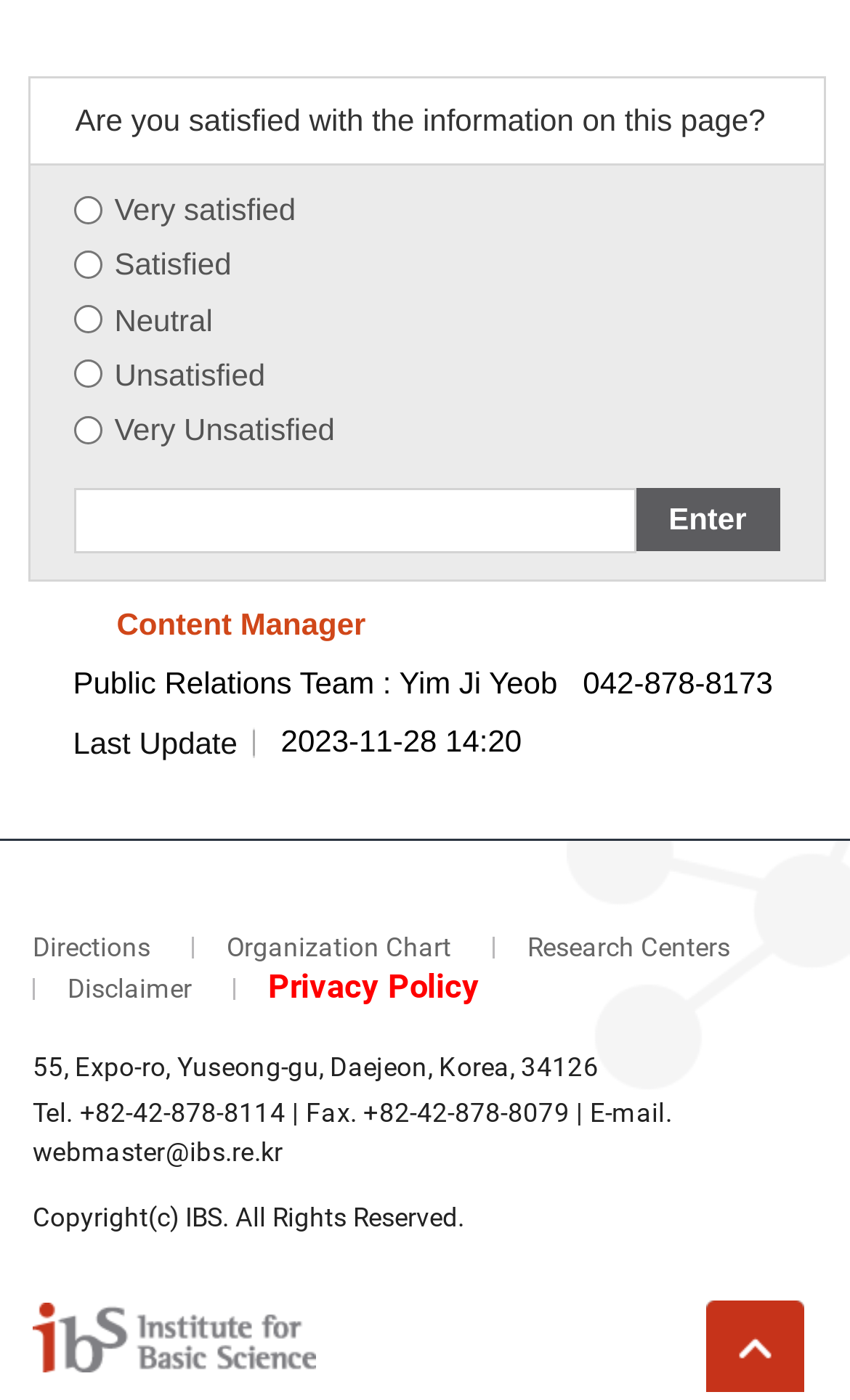Answer the following inquiry with a single word or phrase:
What is the current satisfaction level?

None